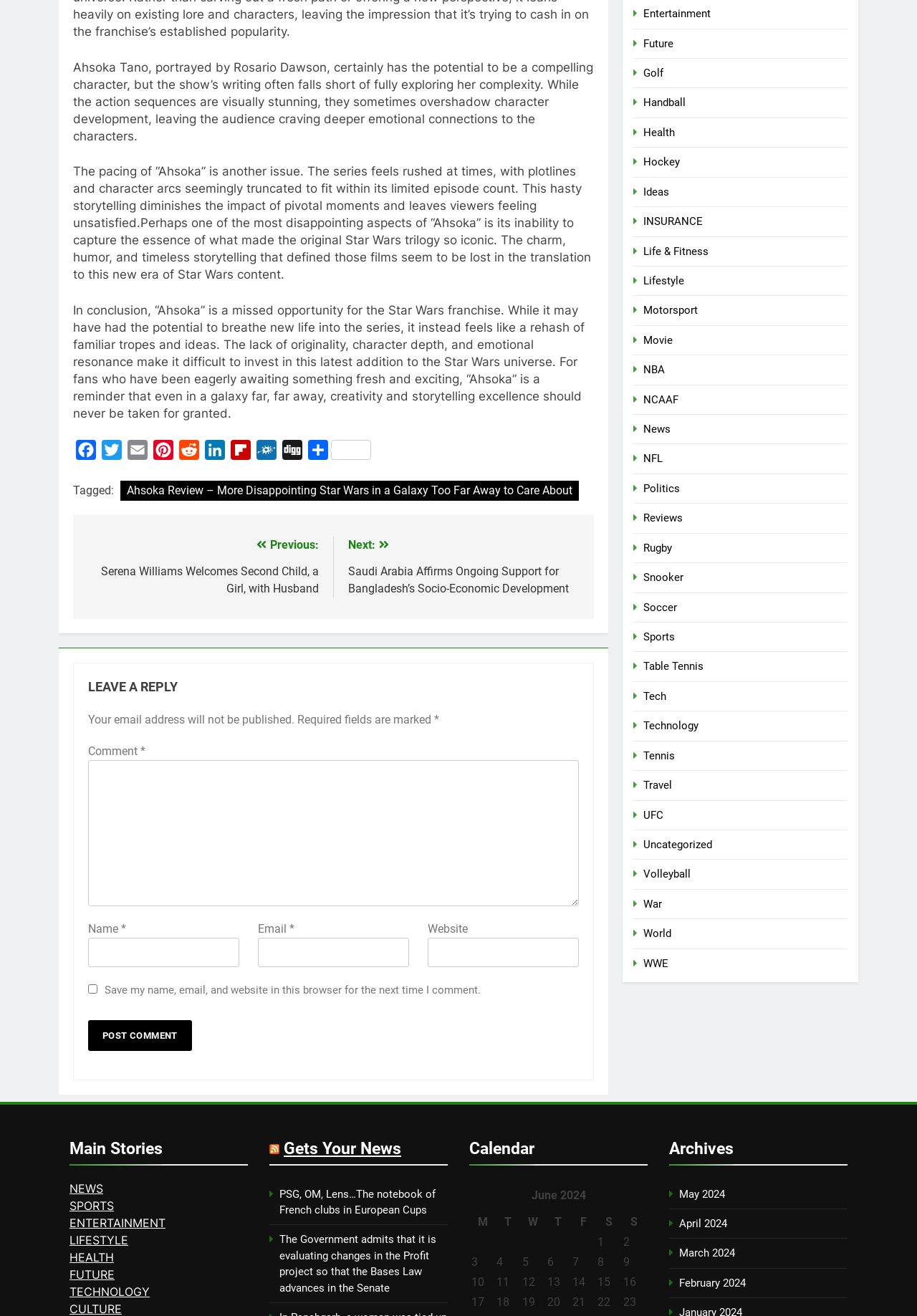What is the title of the section below the article?
Answer the question with detailed information derived from the image.

The section below the article is titled 'Post navigation', which provides links to previous and next posts, allowing users to navigate to related content.